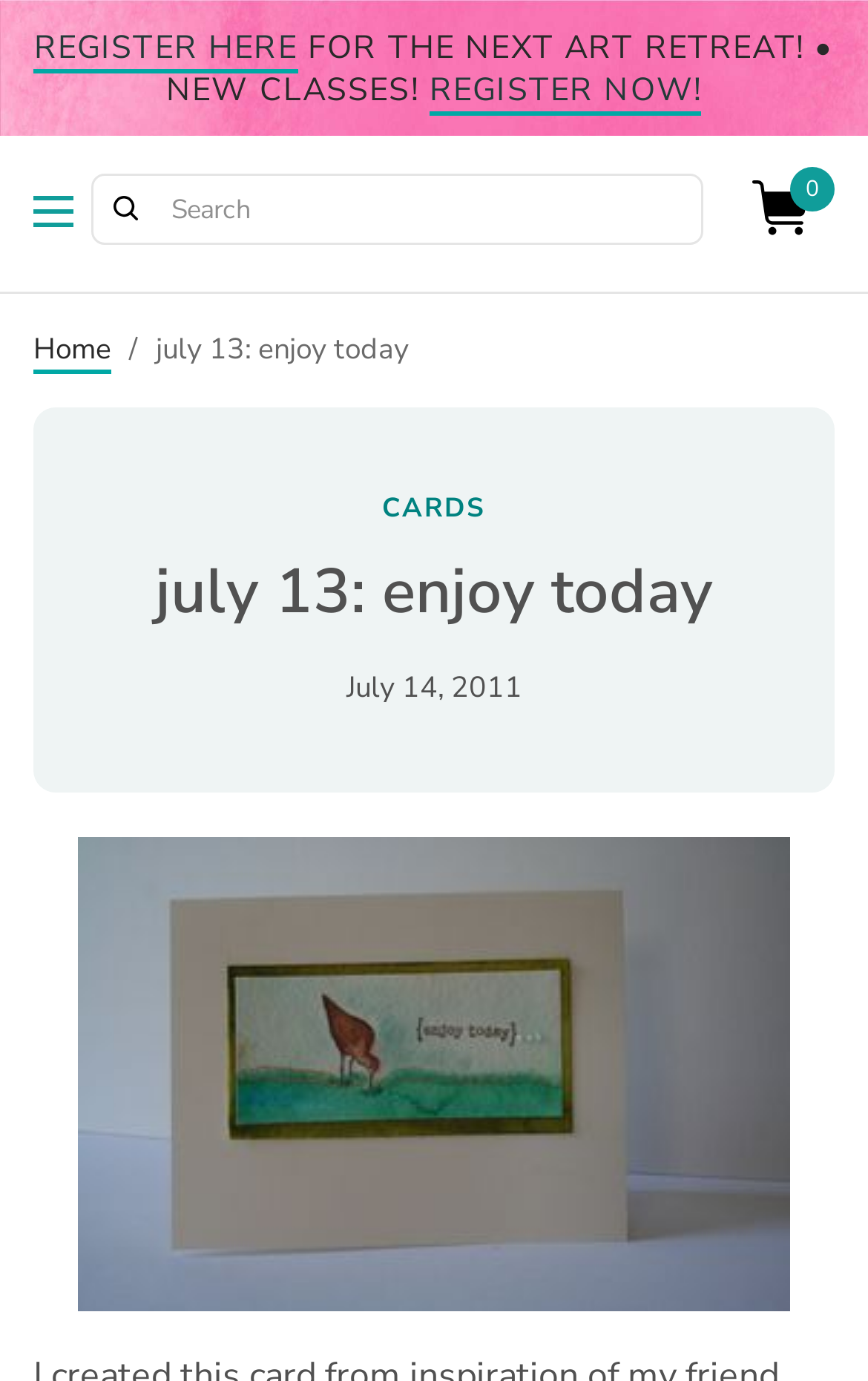Bounding box coordinates should be in the format (top-left x, top-left y, bottom-right x, bottom-right y) and all values should be floating point numbers between 0 and 1. Determine the bounding box coordinate for the UI element described as: alt="IMG_0066" title="IMG_0066"

[0.038, 0.606, 0.962, 0.95]